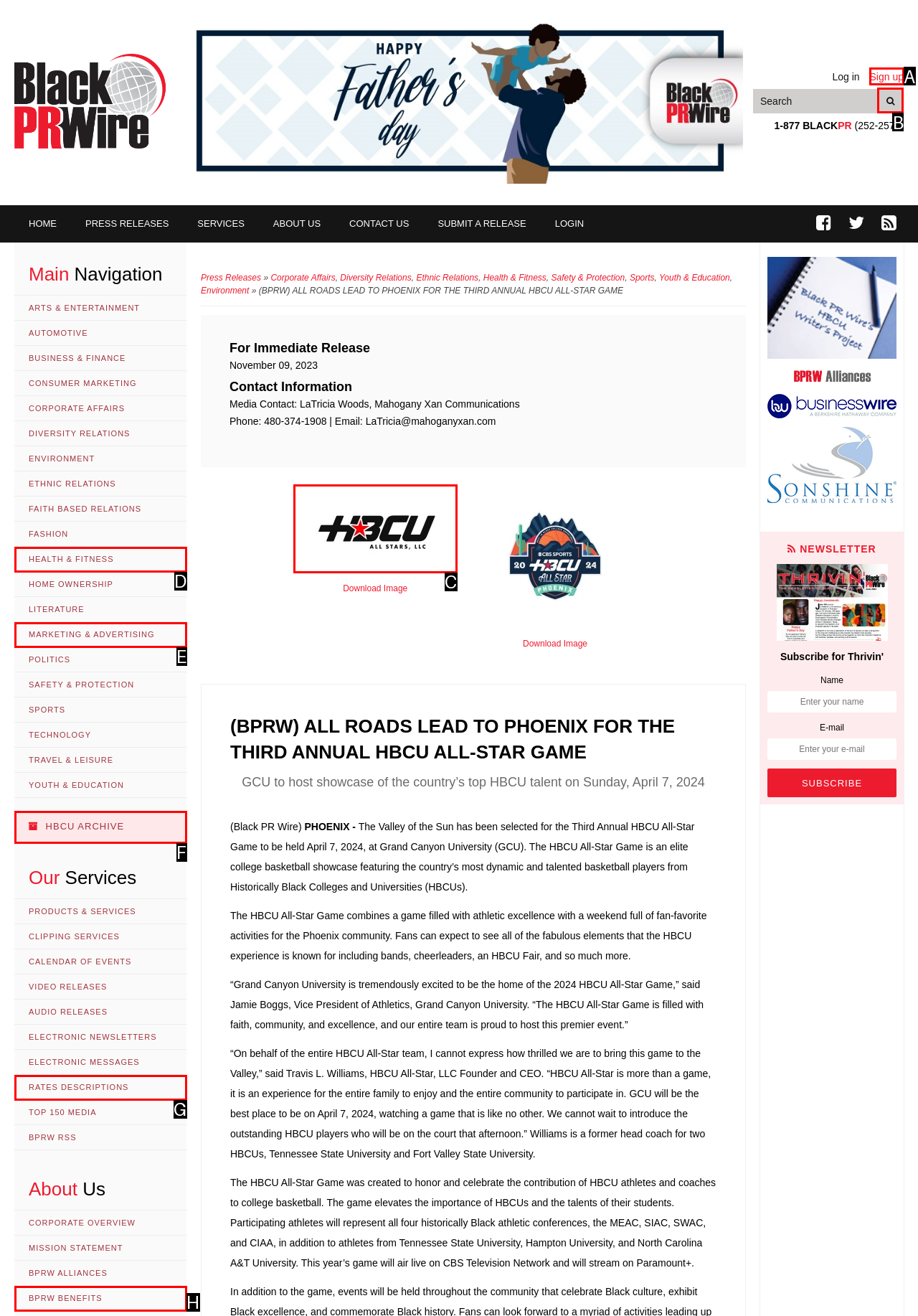Determine which option should be clicked to carry out this task: search for something
State the letter of the correct choice from the provided options.

B